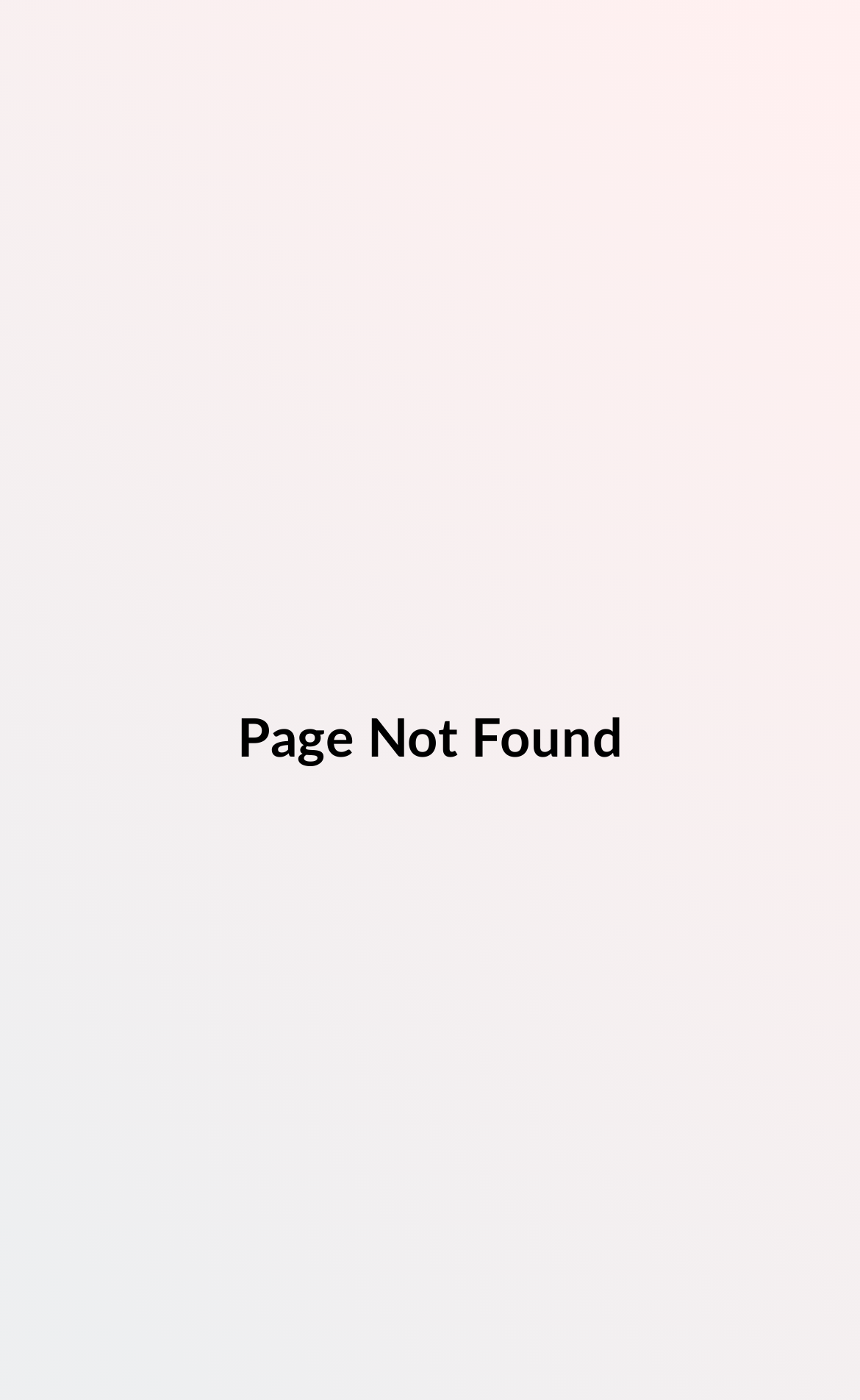Locate and extract the headline of this webpage.

Page Not Found